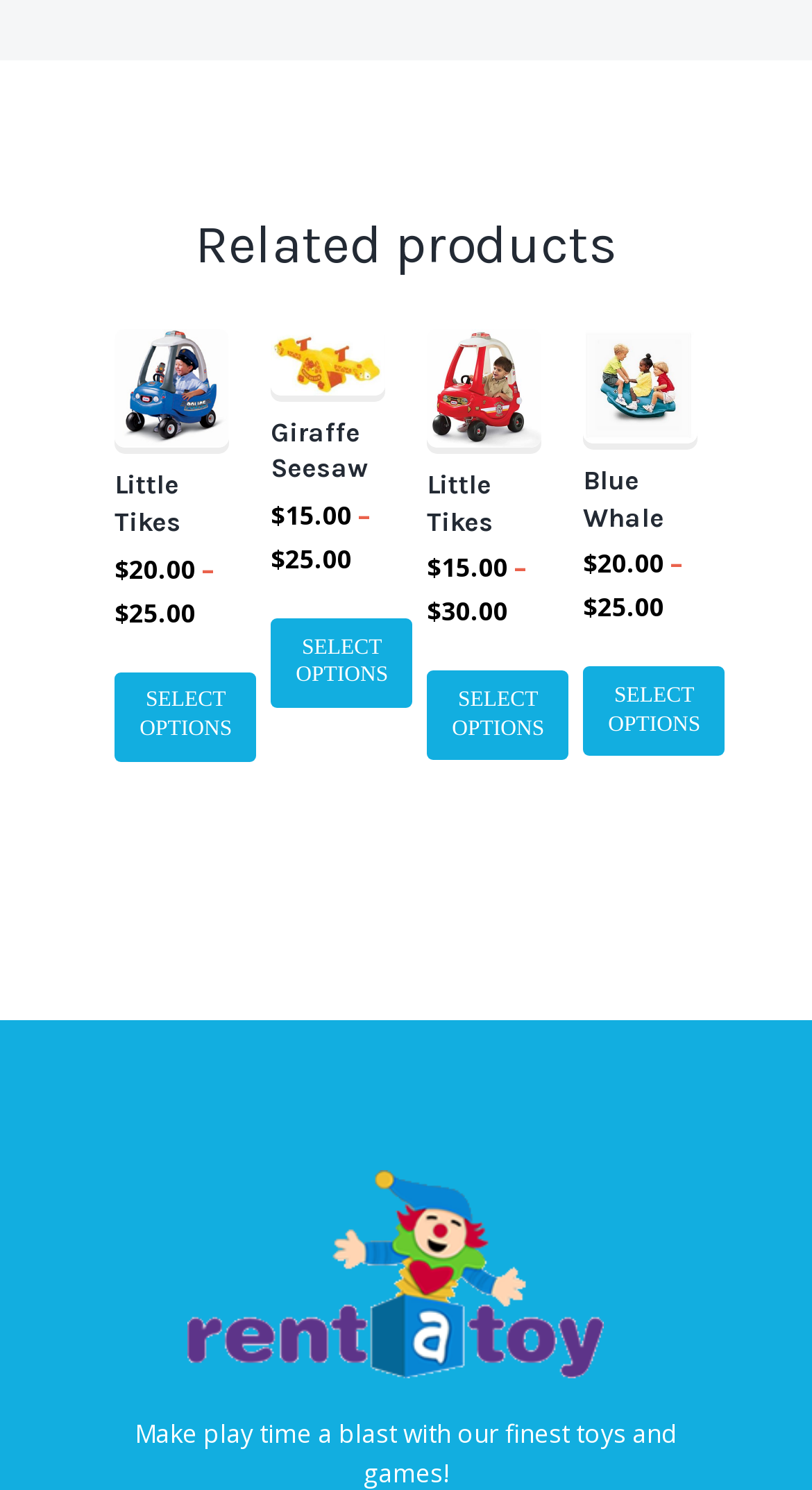What is the price of Little Tikes Blue Patrol Police Car?
Refer to the image and respond with a one-word or short-phrase answer.

$20.00 - $25.00